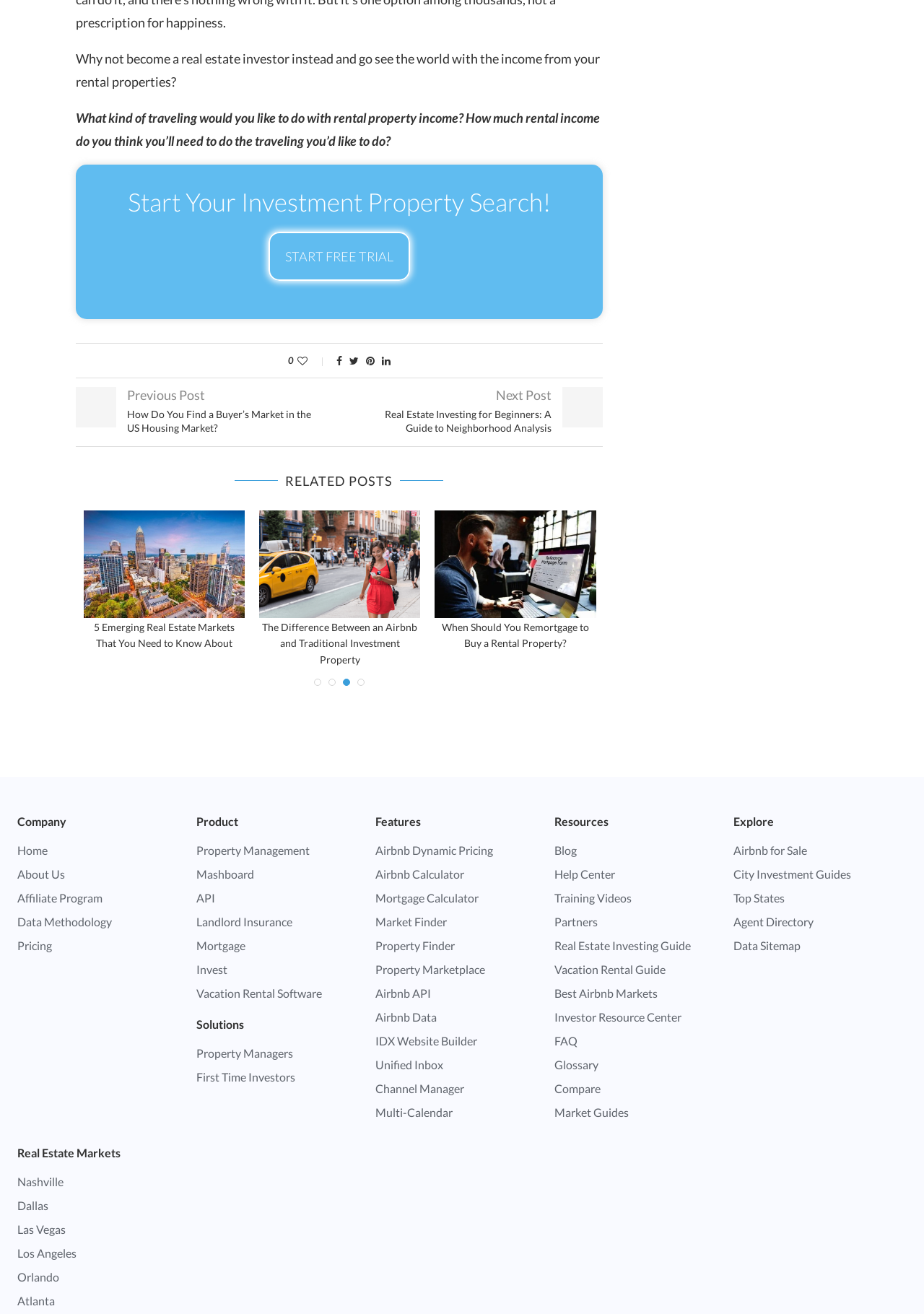Using the webpage screenshot, find the UI element described by Airbnb Dynamic Pricing. Provide the bounding box coordinates in the format (top-left x, top-left y, bottom-right x, bottom-right y), ensuring all values are floating point numbers between 0 and 1.

[0.406, 0.641, 0.534, 0.652]